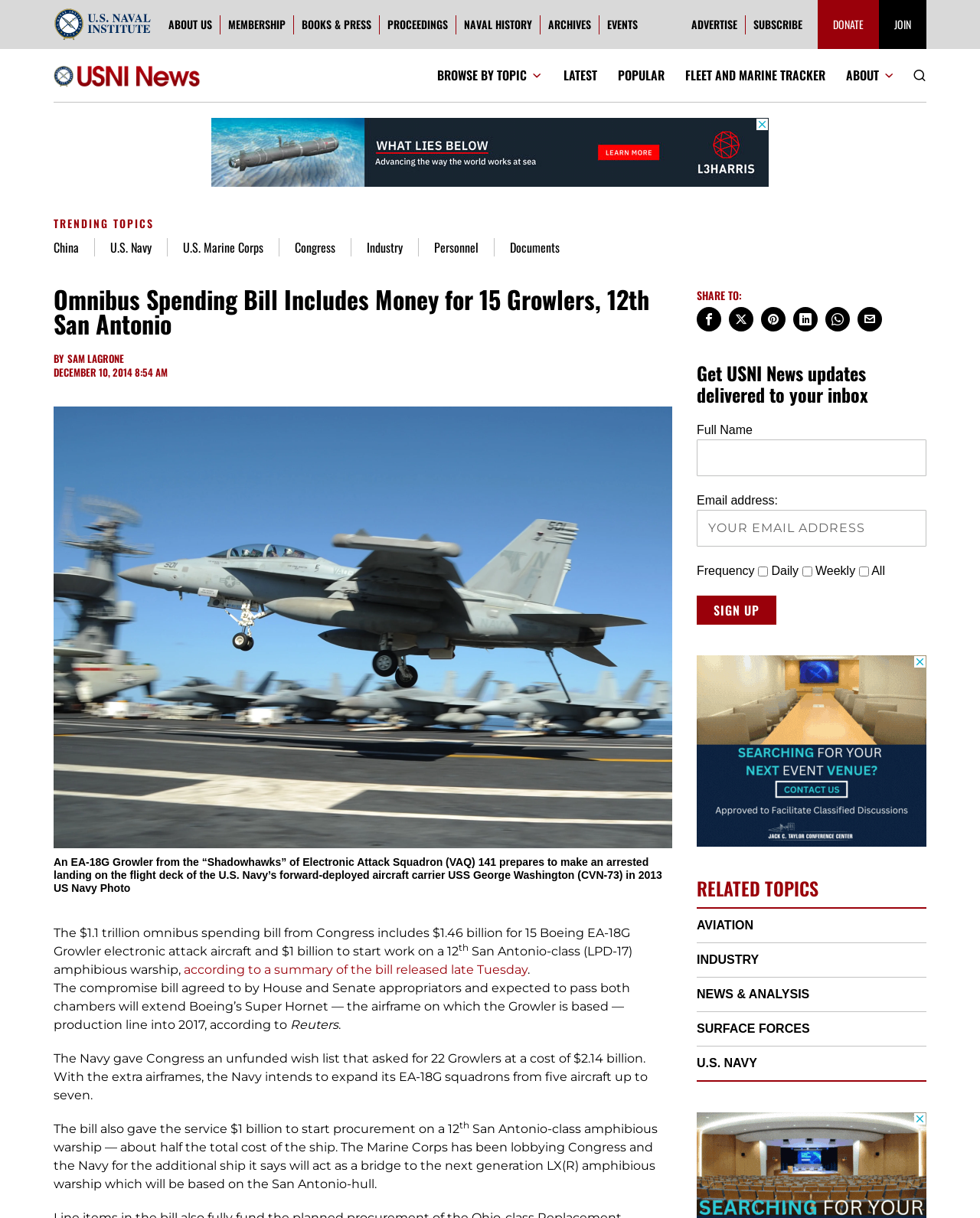Please identify the bounding box coordinates of the element's region that should be clicked to execute the following instruction: "Share to Facebook". The bounding box coordinates must be four float numbers between 0 and 1, i.e., [left, top, right, bottom].

[0.711, 0.252, 0.736, 0.272]